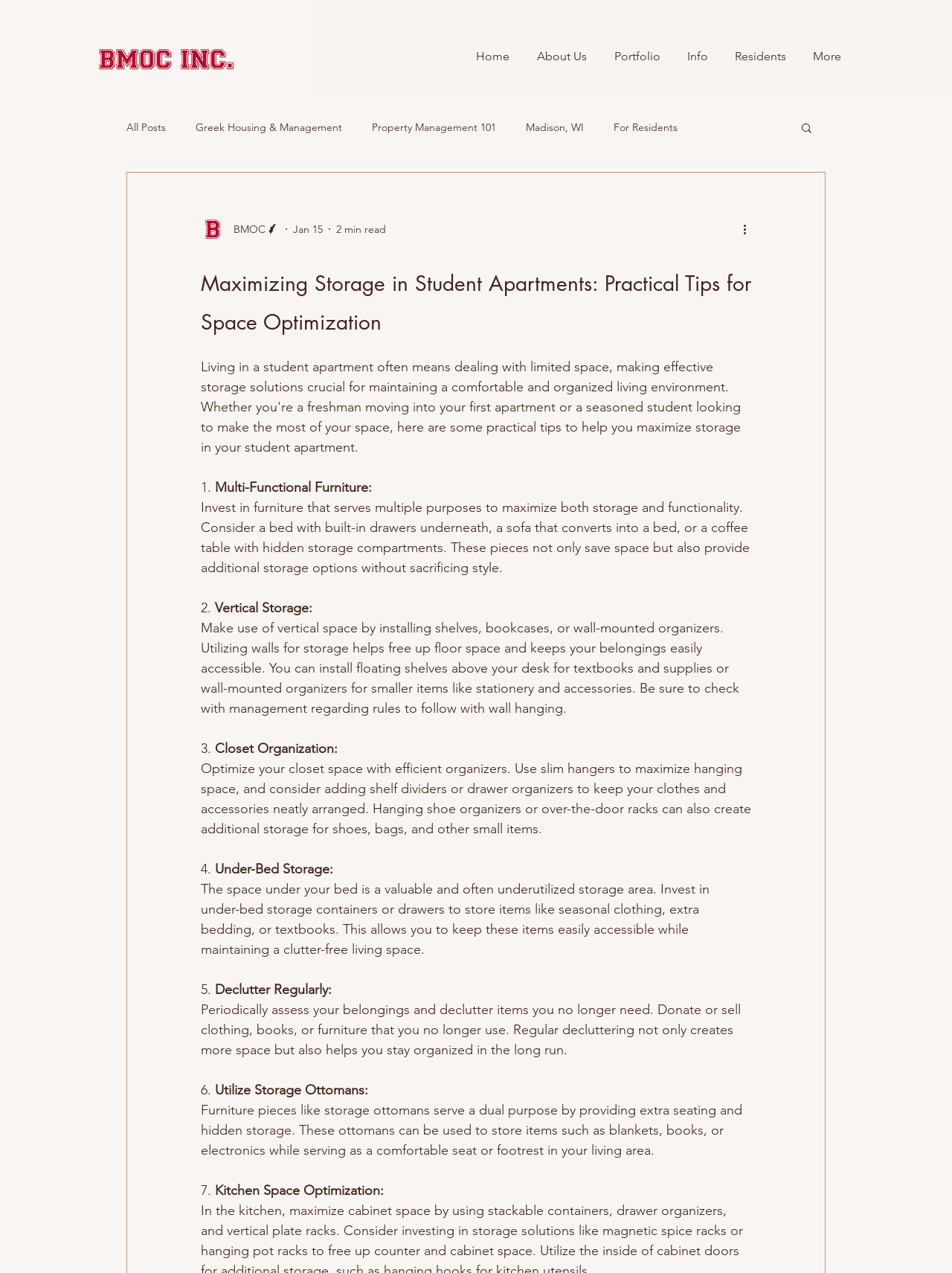Use a single word or phrase to respond to the question:
How many tips are provided in the blog post?

7